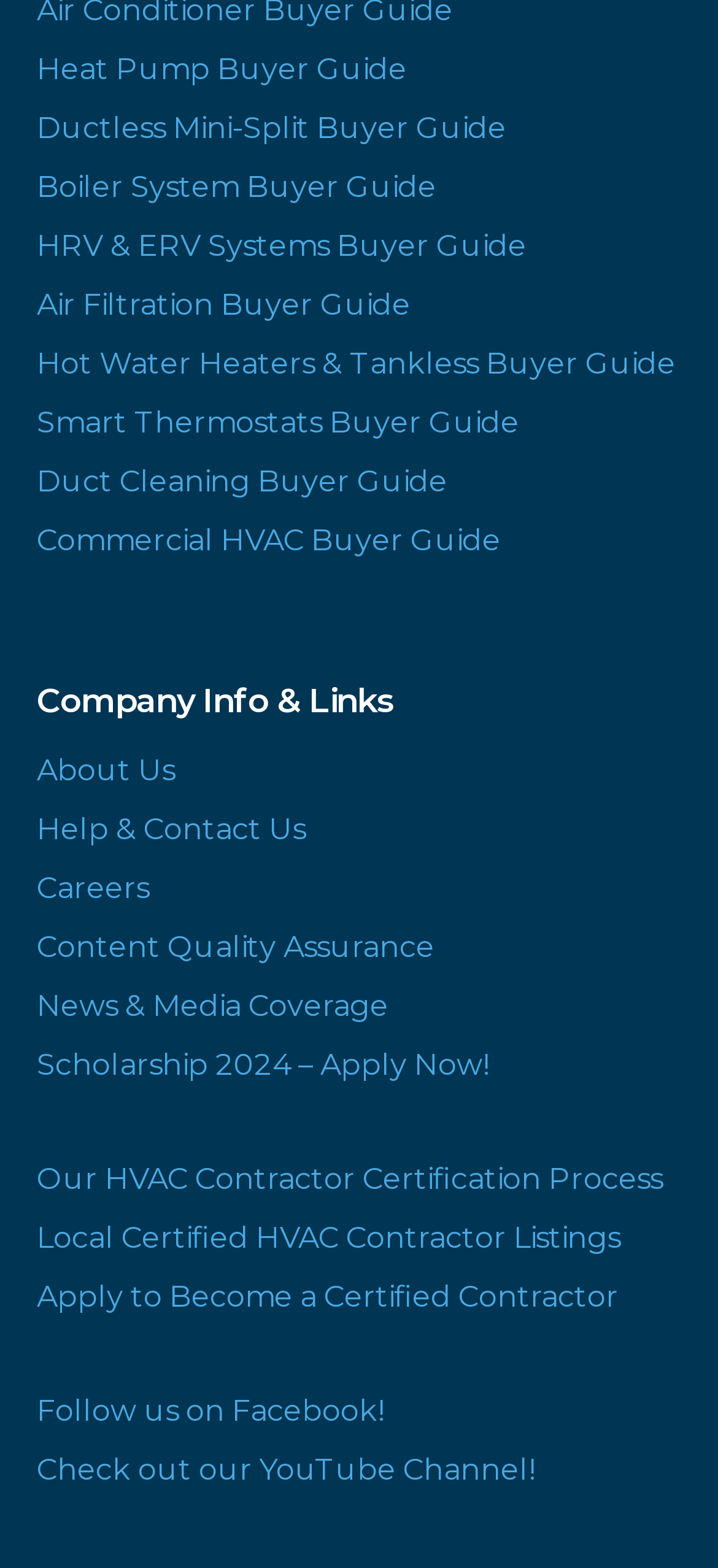Provide a one-word or short-phrase response to the question:
How many links are there in the webpage?

20